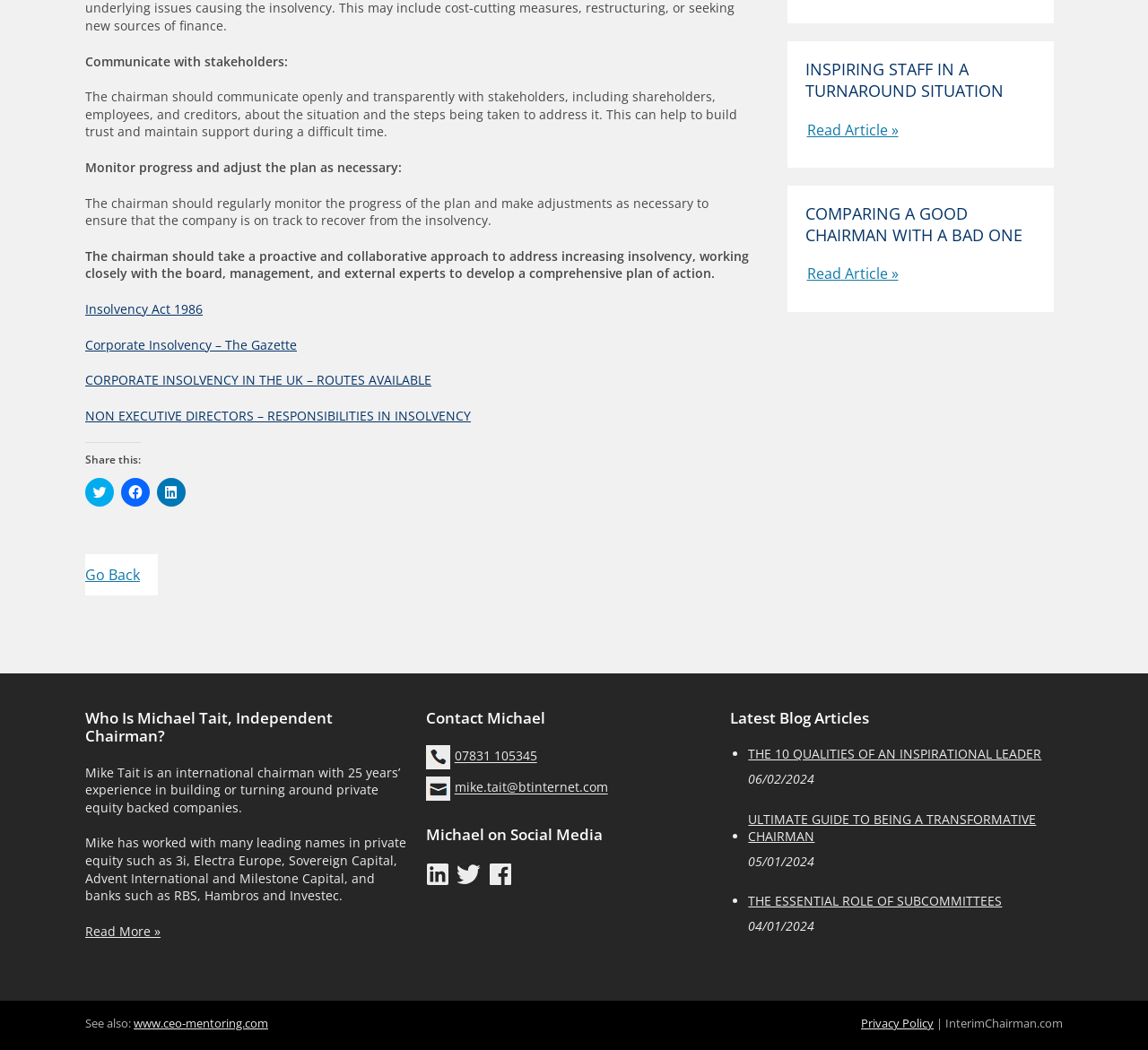Using the given description, provide the bounding box coordinates formatted as (top-left x, top-left y, bottom-right x, bottom-right y), with all values being floating point numbers between 0 and 1. Description: Corporate Insolvency – The Gazette

[0.074, 0.32, 0.259, 0.336]